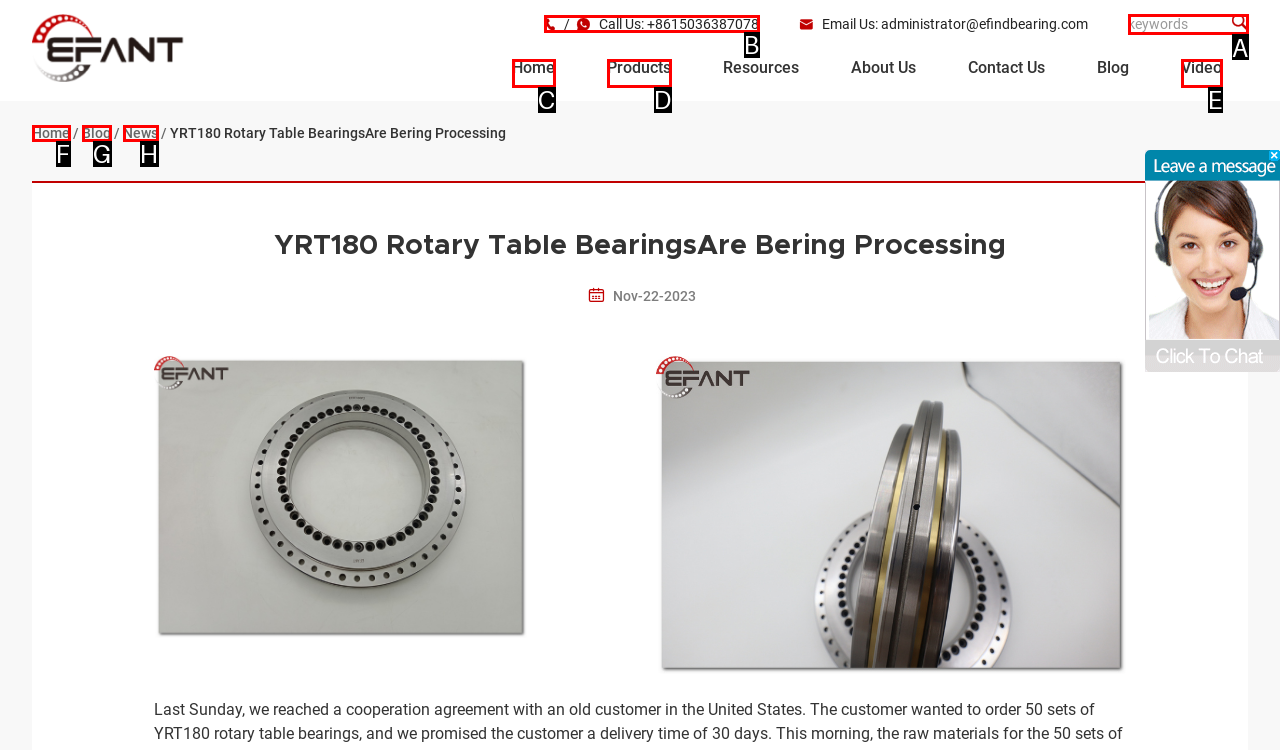Identify which lettered option to click to carry out the task: Contact us by phone. Provide the letter as your answer.

B